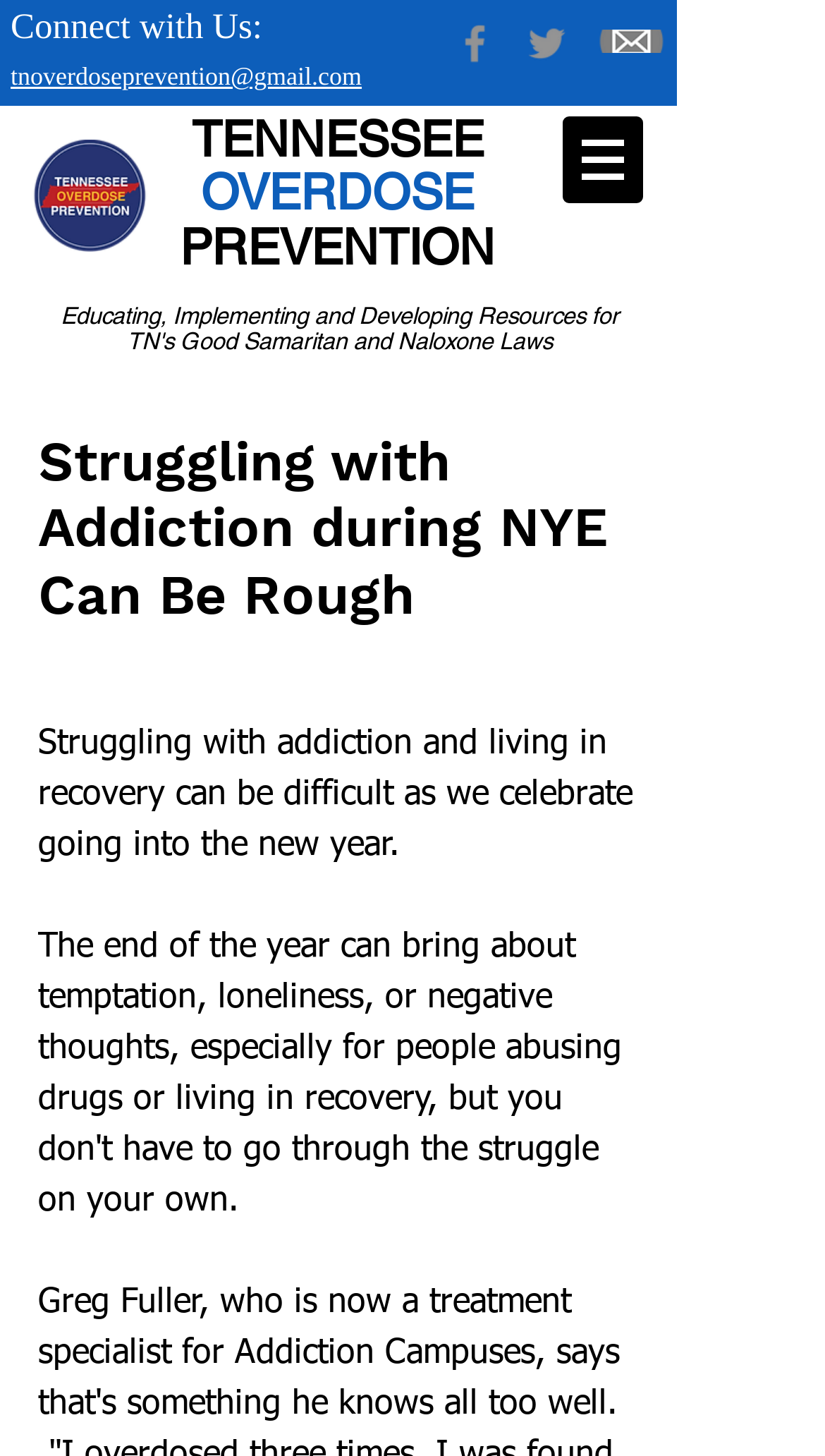Determine the bounding box for the UI element described here: "aria-label="Facebook"".

[0.546, 0.013, 0.605, 0.047]